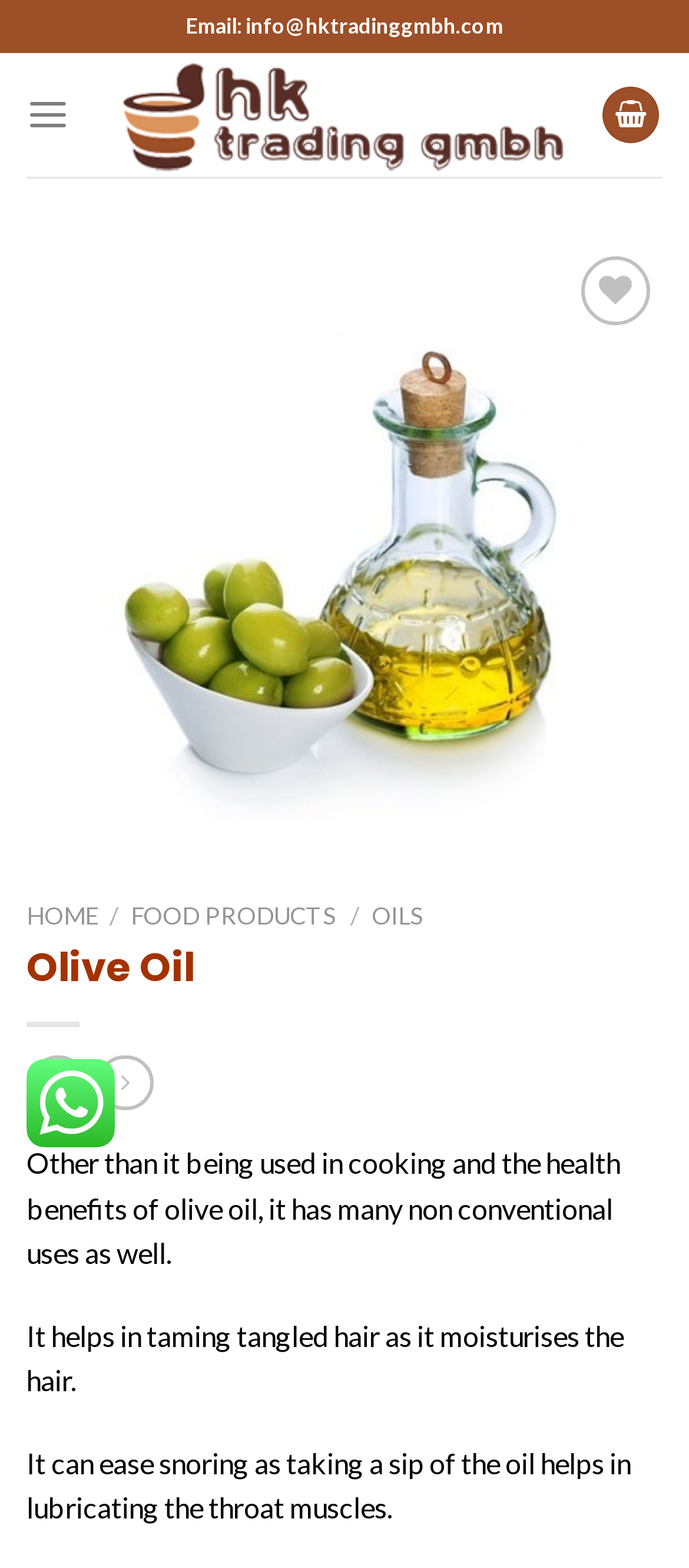Determine the bounding box for the described UI element: "Cookie Policy".

None